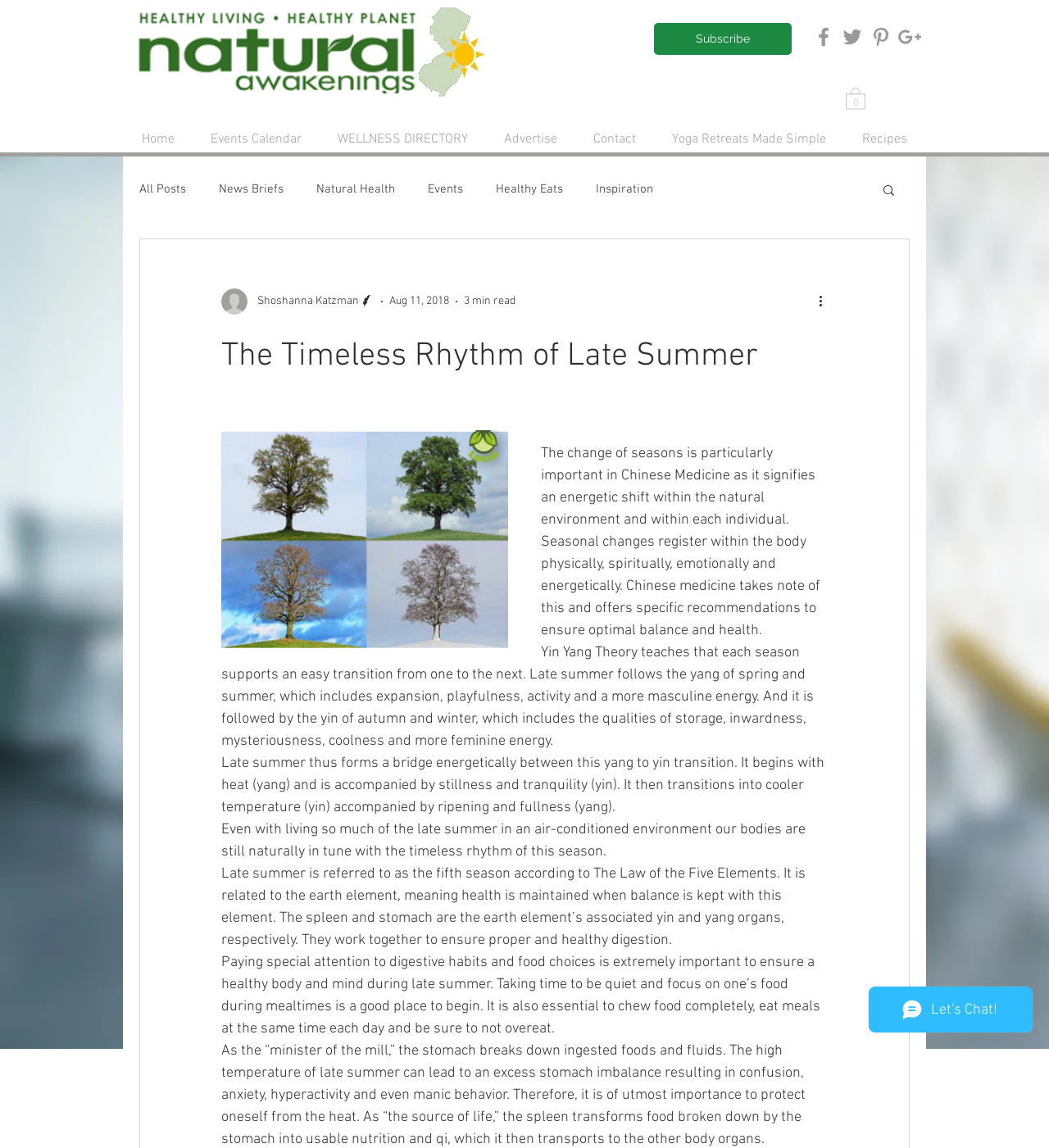Determine the coordinates of the bounding box that should be clicked to complete the instruction: "Subscribe to the newsletter". The coordinates should be represented by four float numbers between 0 and 1: [left, top, right, bottom].

[0.623, 0.02, 0.755, 0.048]